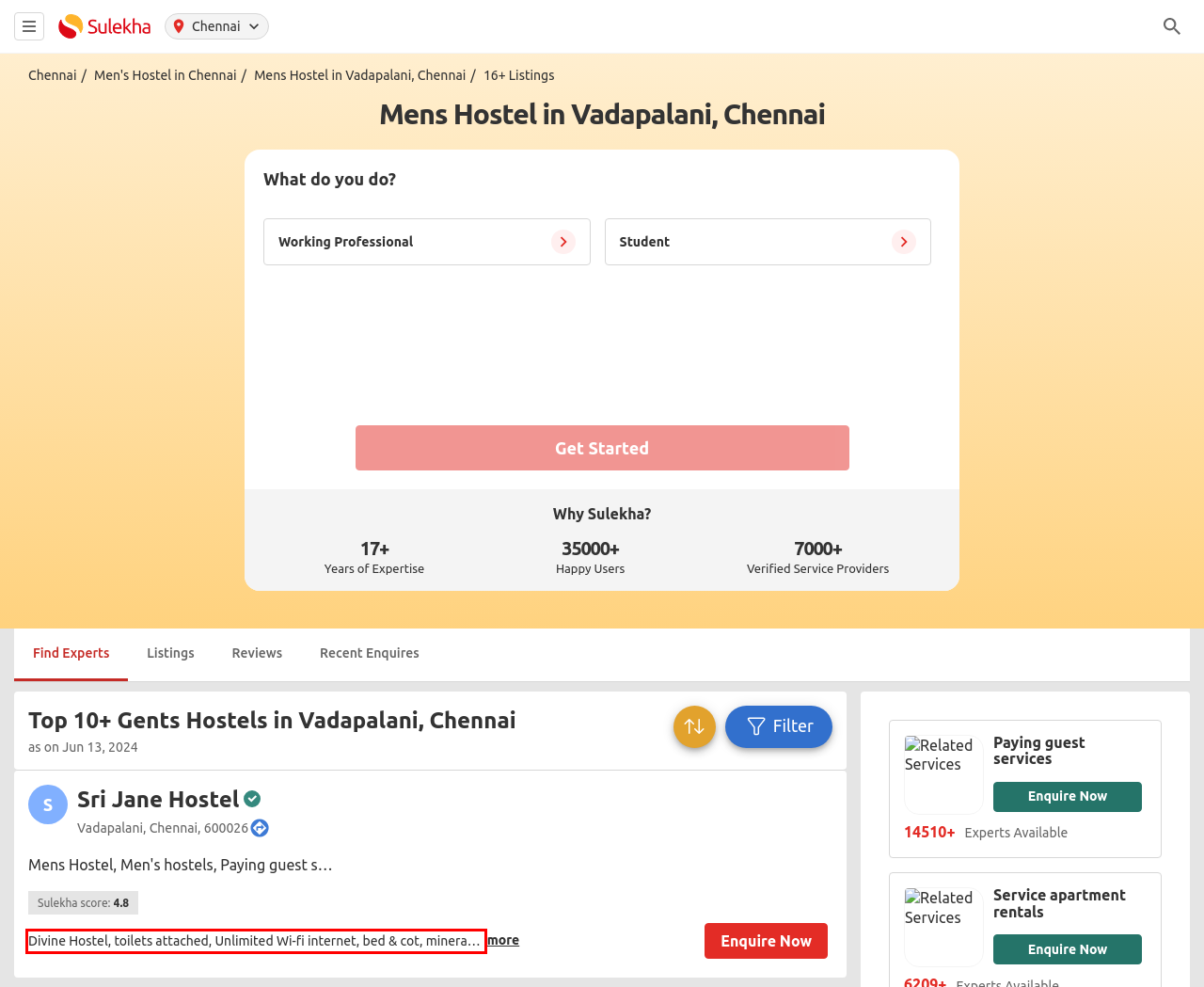There is a UI element on the webpage screenshot marked by a red bounding box. Extract and generate the text content from within this red box.

Divine Hostel, toilets attached, Unlimited Wi-fi internet, bed & cot, mineral water, cup-board, safety locker, 2 wheeler parking, 24 Hrs water, laundry & security provided. No time restrictions. Single, 2 &4 sharing, rent non AC Rs.2800/ ;AC Rs3500/ Contact, ; No.39, Gangai amman koil st.(street opp.to Ram theatre) Vadapalani,(near Aarthi Jewellery shop) Chennai-26, Bahadur Tel: 8754426513 https://maps.google.com/?cid=125